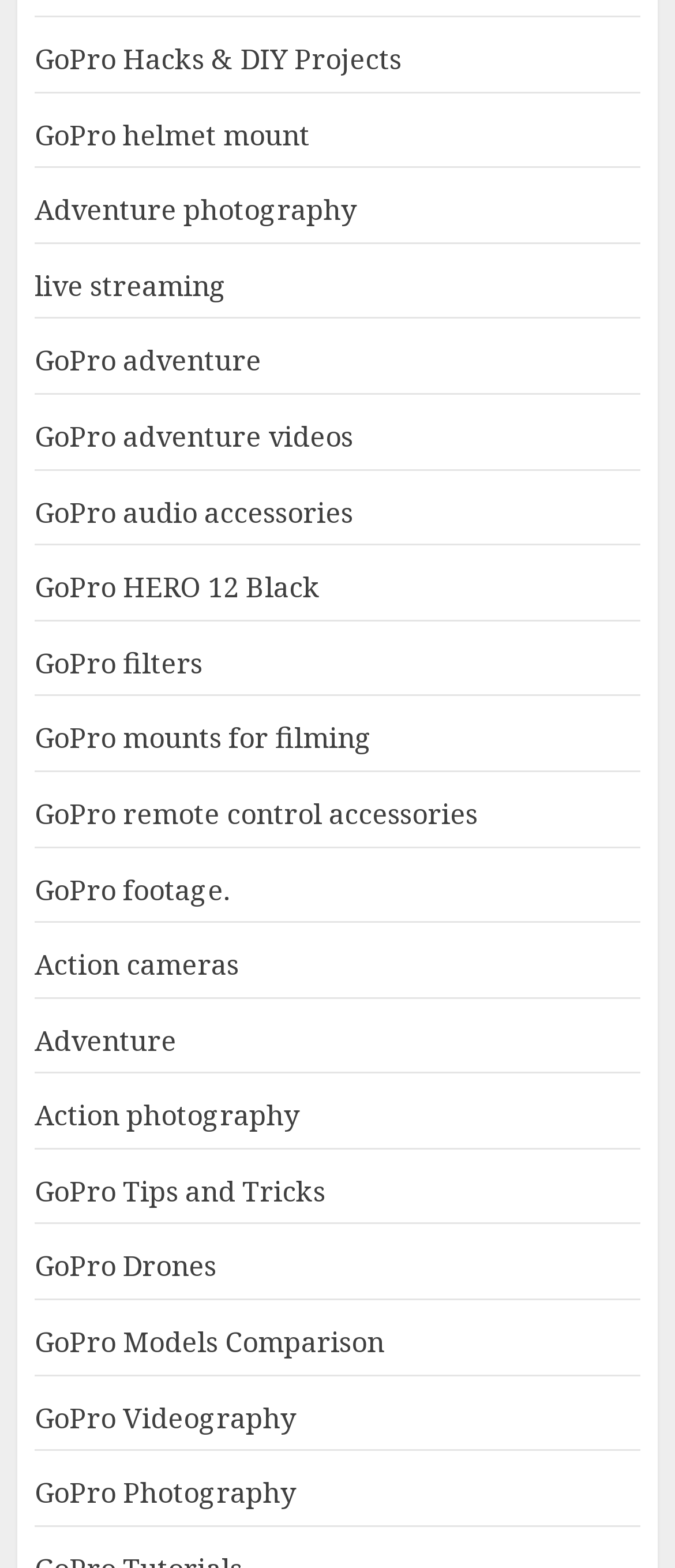Show the bounding box coordinates of the region that should be clicked to follow the instruction: "Discover GoPro mounts for filming."

[0.051, 0.459, 0.551, 0.484]